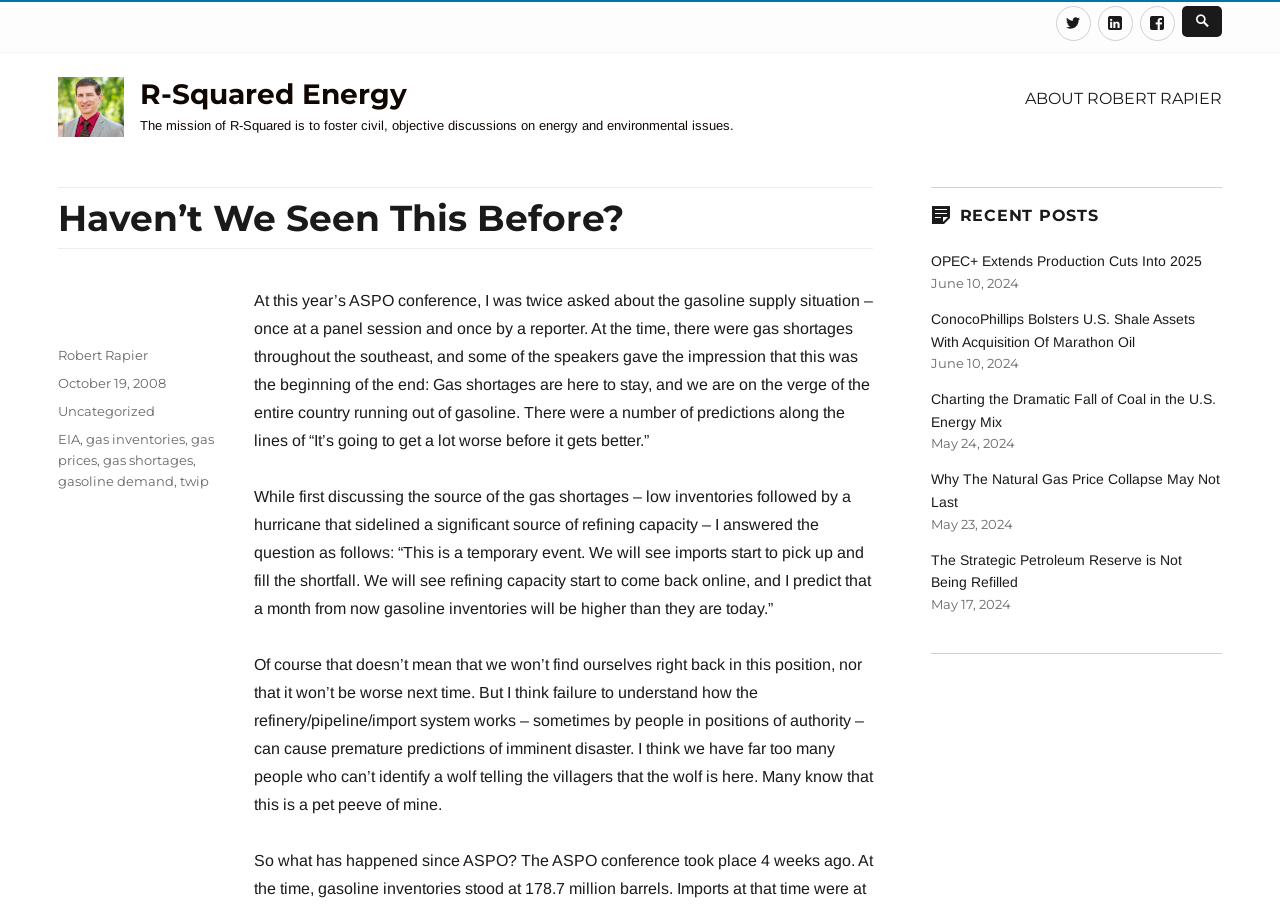Pinpoint the bounding box coordinates of the clickable element to carry out the following instruction: "Visit the author's page."

[0.045, 0.382, 0.116, 0.399]